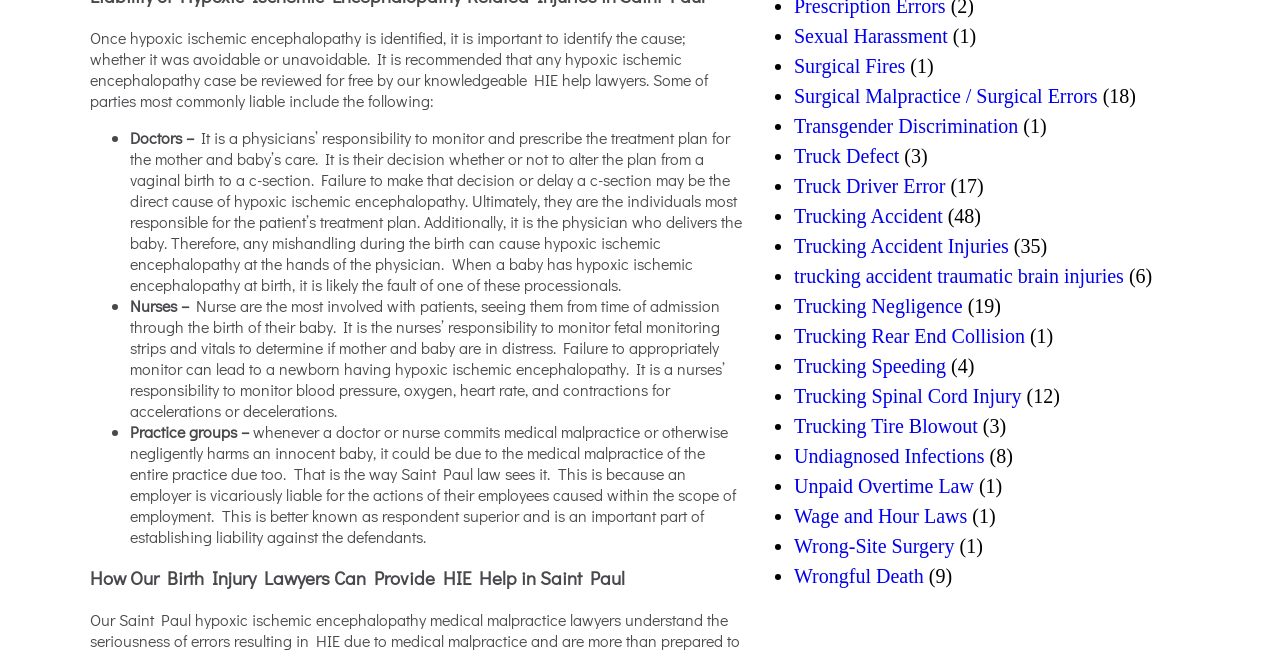Analyze the image and deliver a detailed answer to the question: What is the purpose of reviewing hypoxic ischemic encephalopathy cases?

The webpage suggests that reviewing hypoxic ischemic encephalopathy cases is important to identify the cause of the condition, whether it was avoidable or unavoidable, and to determine which parties may be liable for the harm caused.